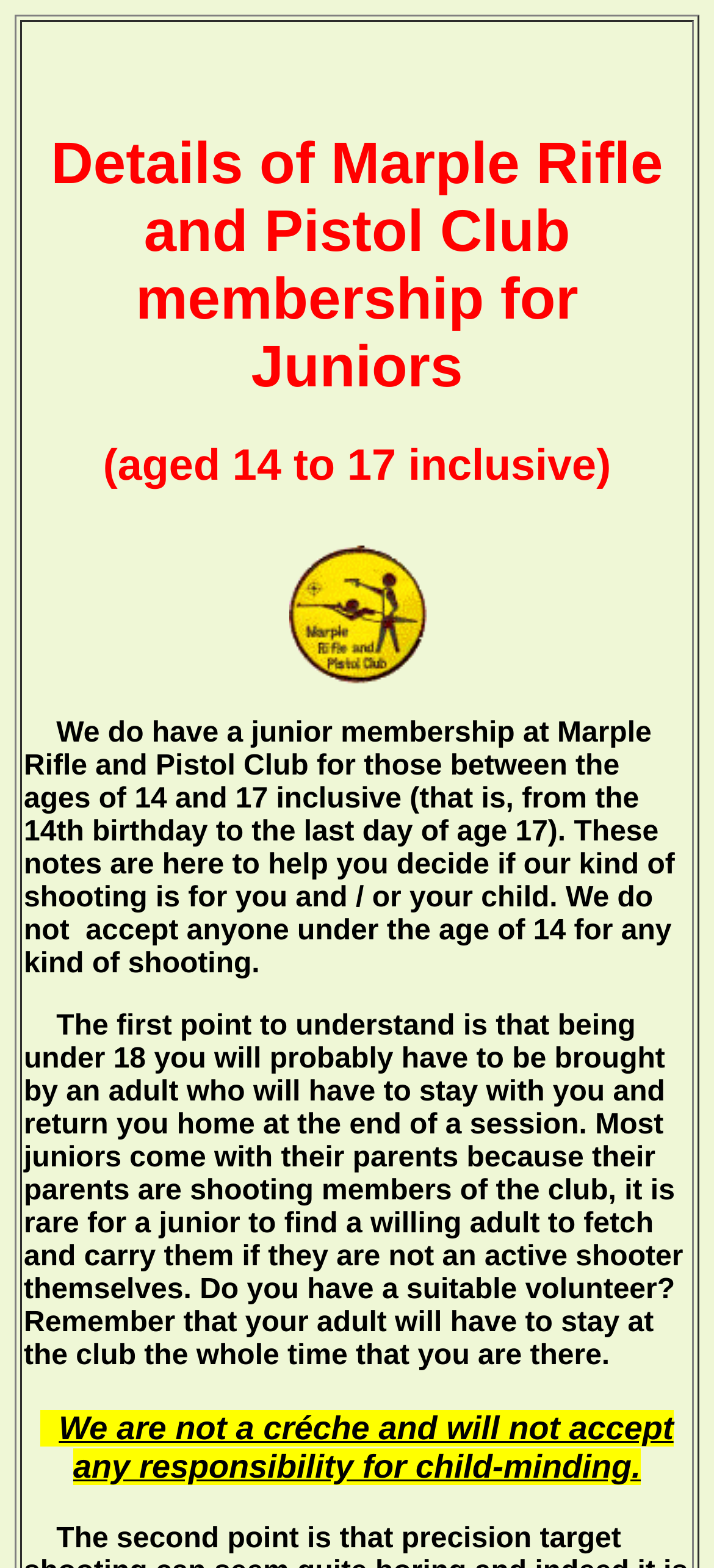What is the club's policy on child-minding?
Carefully analyze the image and provide a detailed answer to the question.

The webpage explicitly states that the club is not a créche and will not accept any responsibility for child-minding, implying that the club does not provide childcare services and parents are responsible for their children.